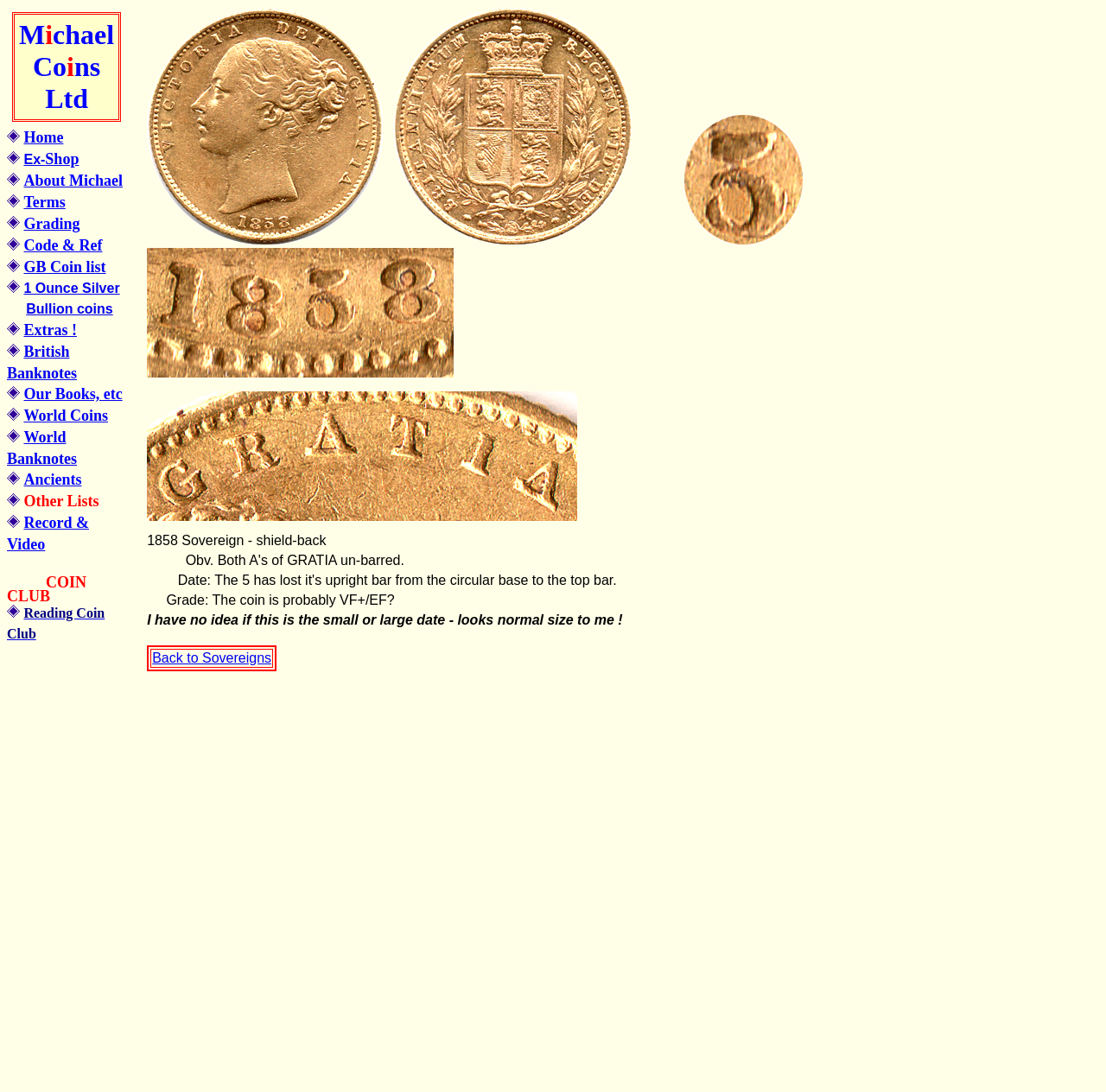What is the link to navigate back to?
Using the screenshot, give a one-word or short phrase answer.

Sovereigns